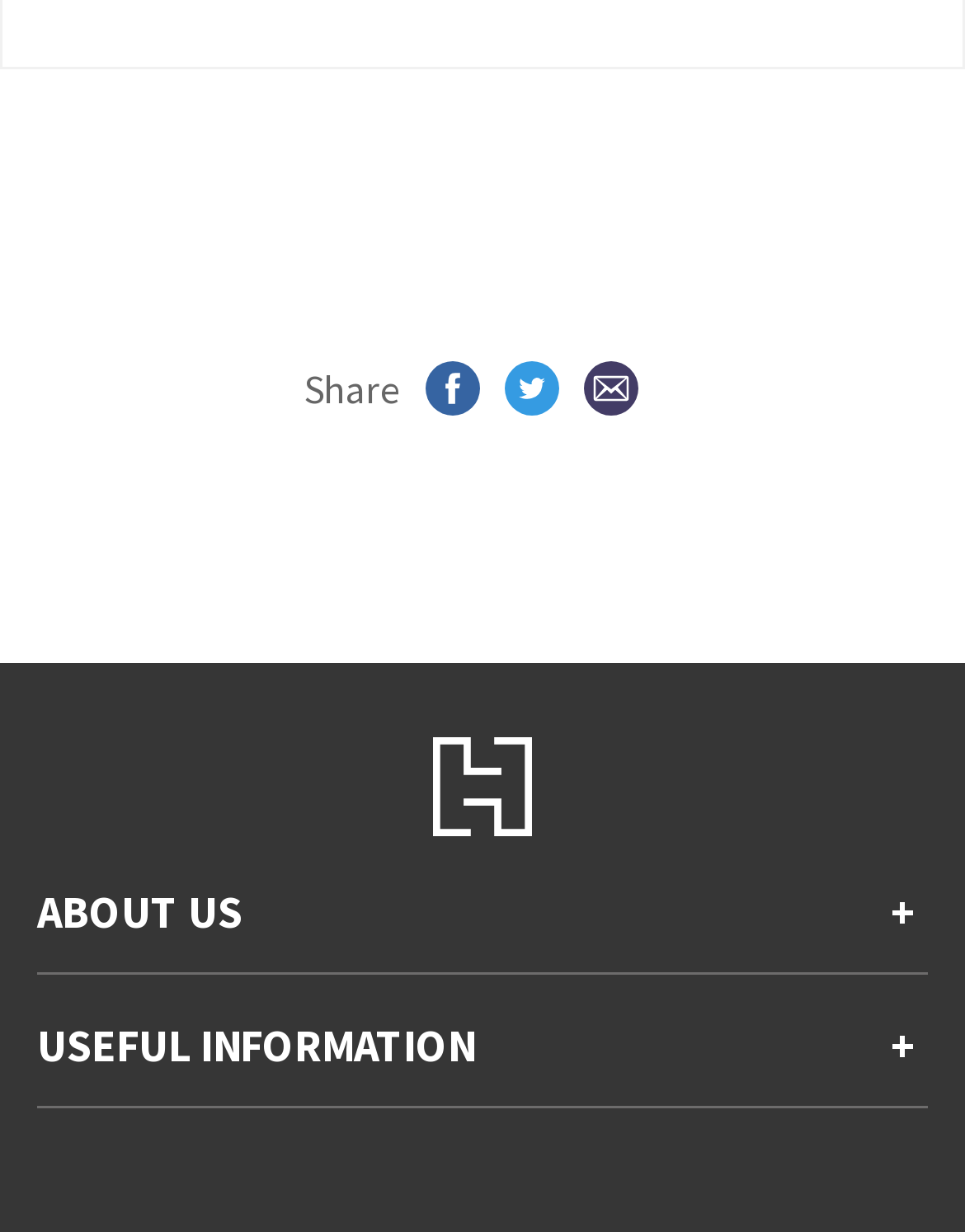Provide the bounding box coordinates of the HTML element this sentence describes: "Company information". The bounding box coordinates consist of four float numbers between 0 and 1, i.e., [left, top, right, bottom].

[0.038, 0.916, 0.41, 0.952]